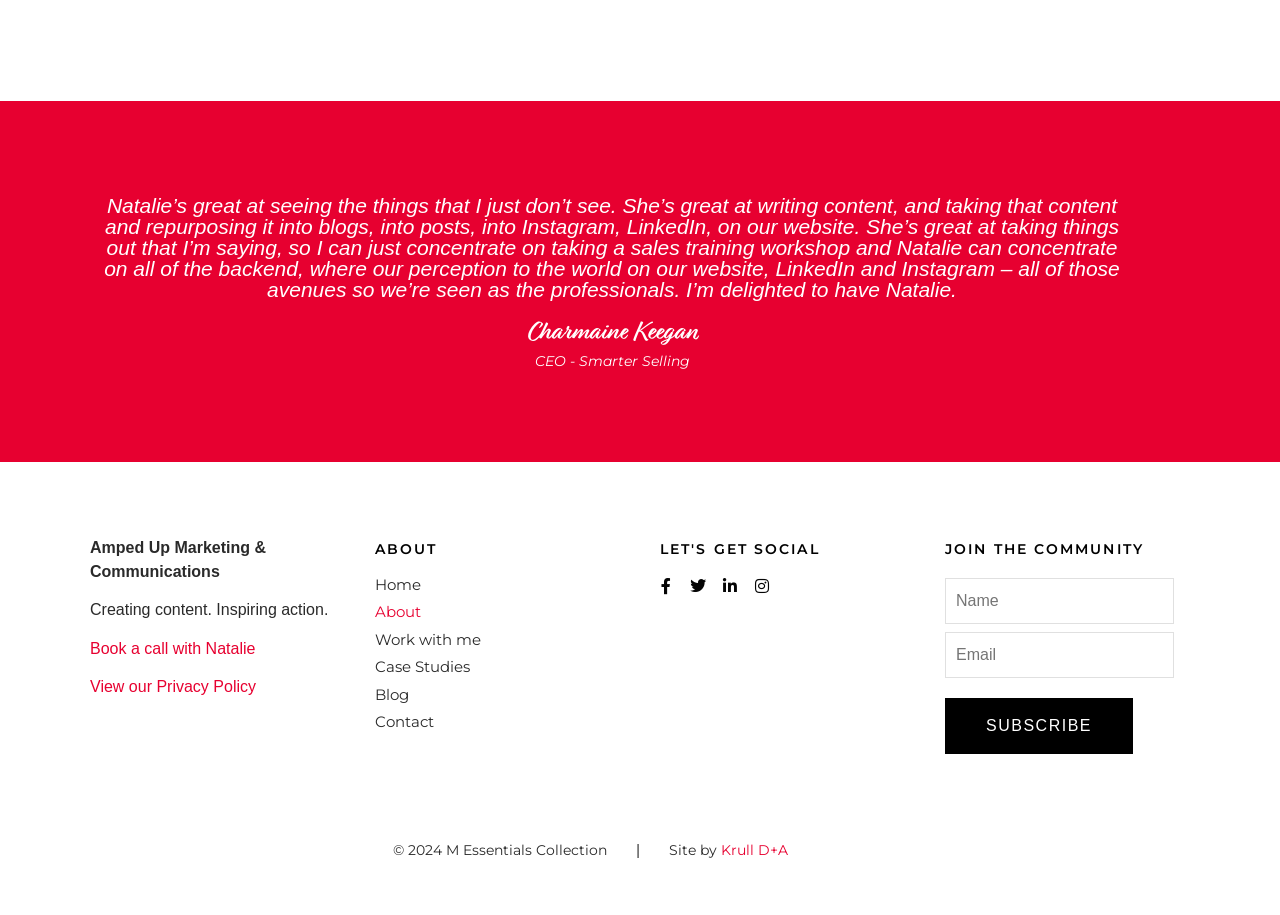Find the bounding box coordinates of the clickable element required to execute the following instruction: "Check the 'Case Studies' page". Provide the coordinates as four float numbers between 0 and 1, i.e., [left, top, right, bottom].

[0.277, 0.714, 0.484, 0.744]